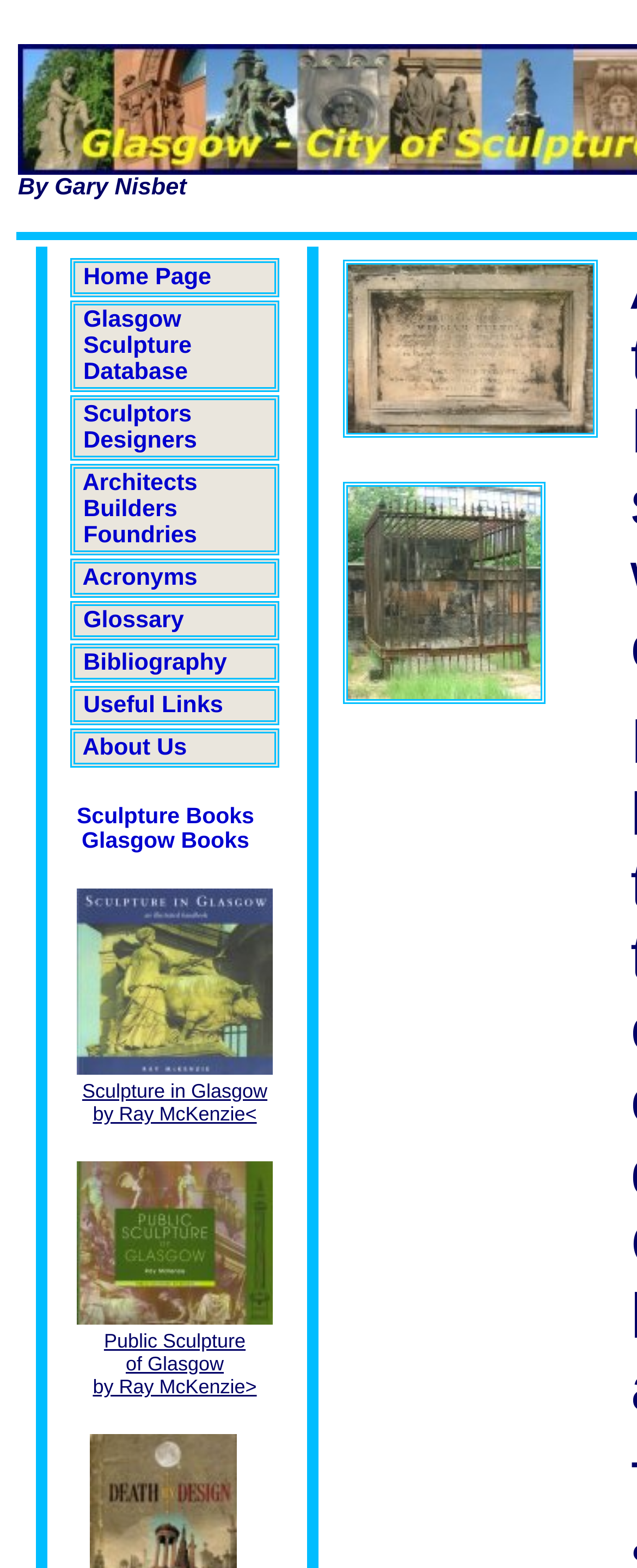Identify the bounding box coordinates of the section that should be clicked to achieve the task described: "Explore 'Glasgow Sculpture Database'".

[0.11, 0.192, 0.438, 0.25]